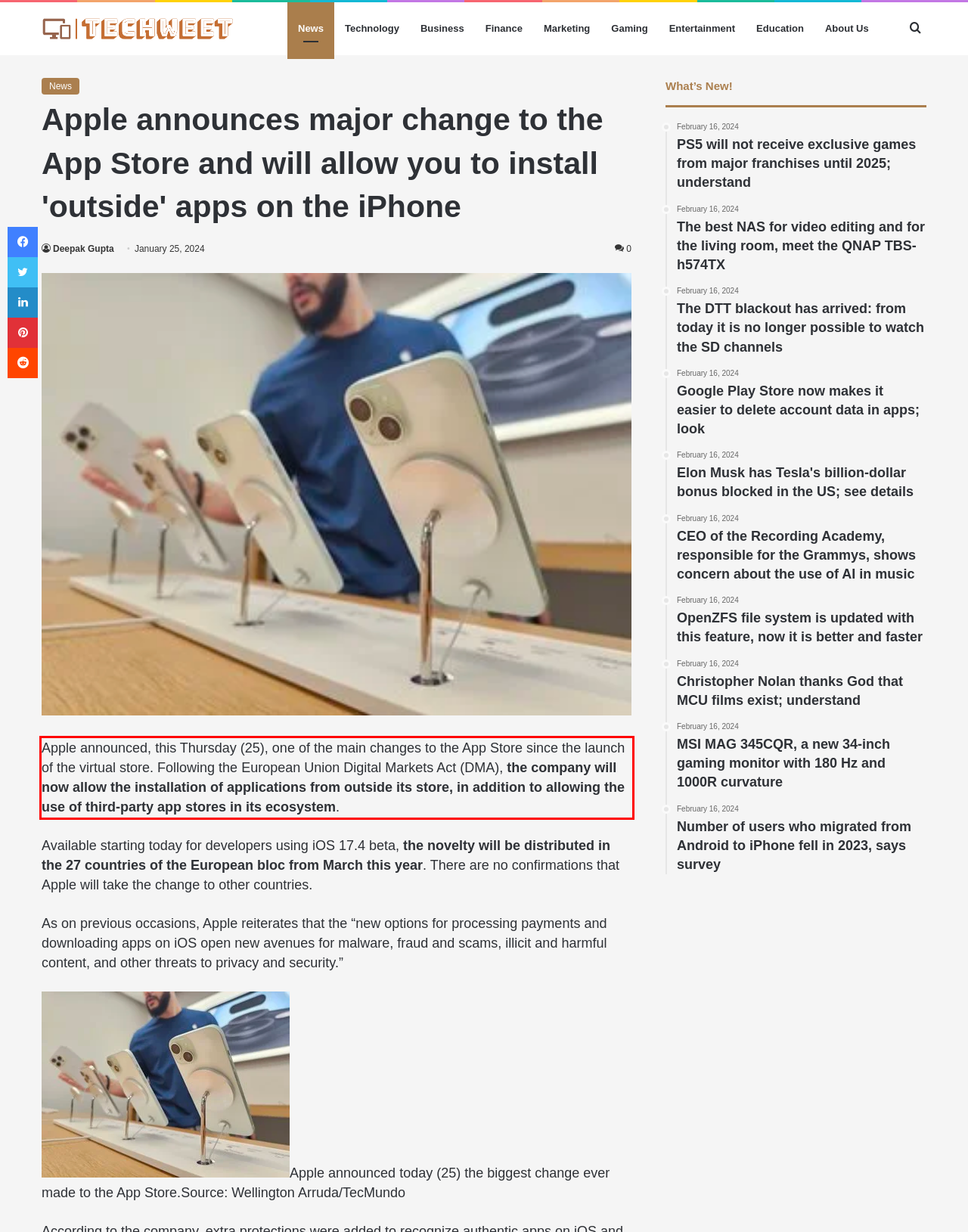With the provided screenshot of a webpage, locate the red bounding box and perform OCR to extract the text content inside it.

Apple announced, this Thursday (25), one of the main changes to the App Store since the launch of the virtual store. Following the European Union Digital Markets Act (DMA), the company will now allow the installation of applications from outside its store, in addition to allowing the use of third-party app stores in its ecosystem.